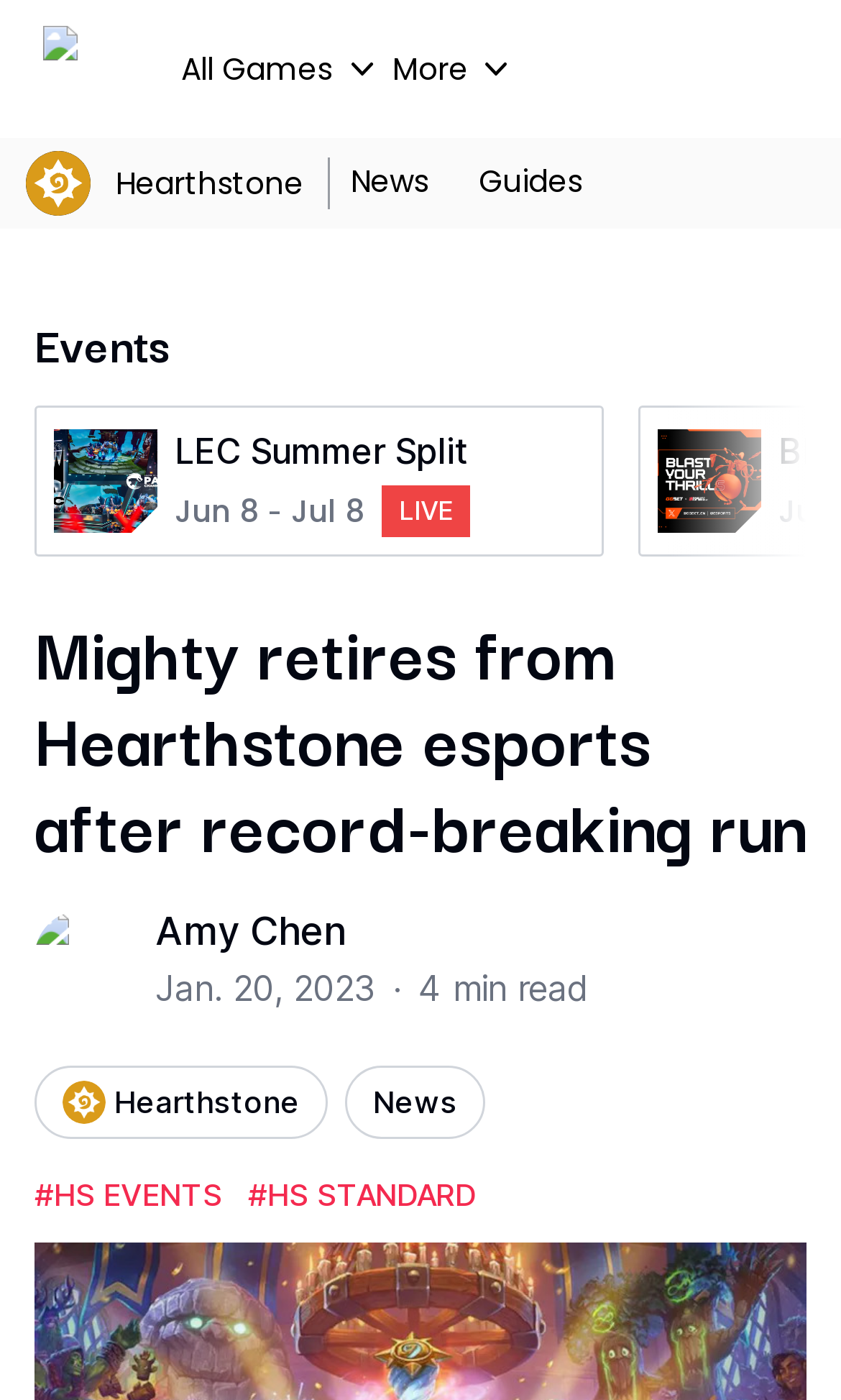Locate the bounding box coordinates for the element described below: "parent_node: Amy Chen". The coordinates must be four float values between 0 and 1, formatted as [left, top, right, bottom].

[0.041, 0.651, 0.154, 0.719]